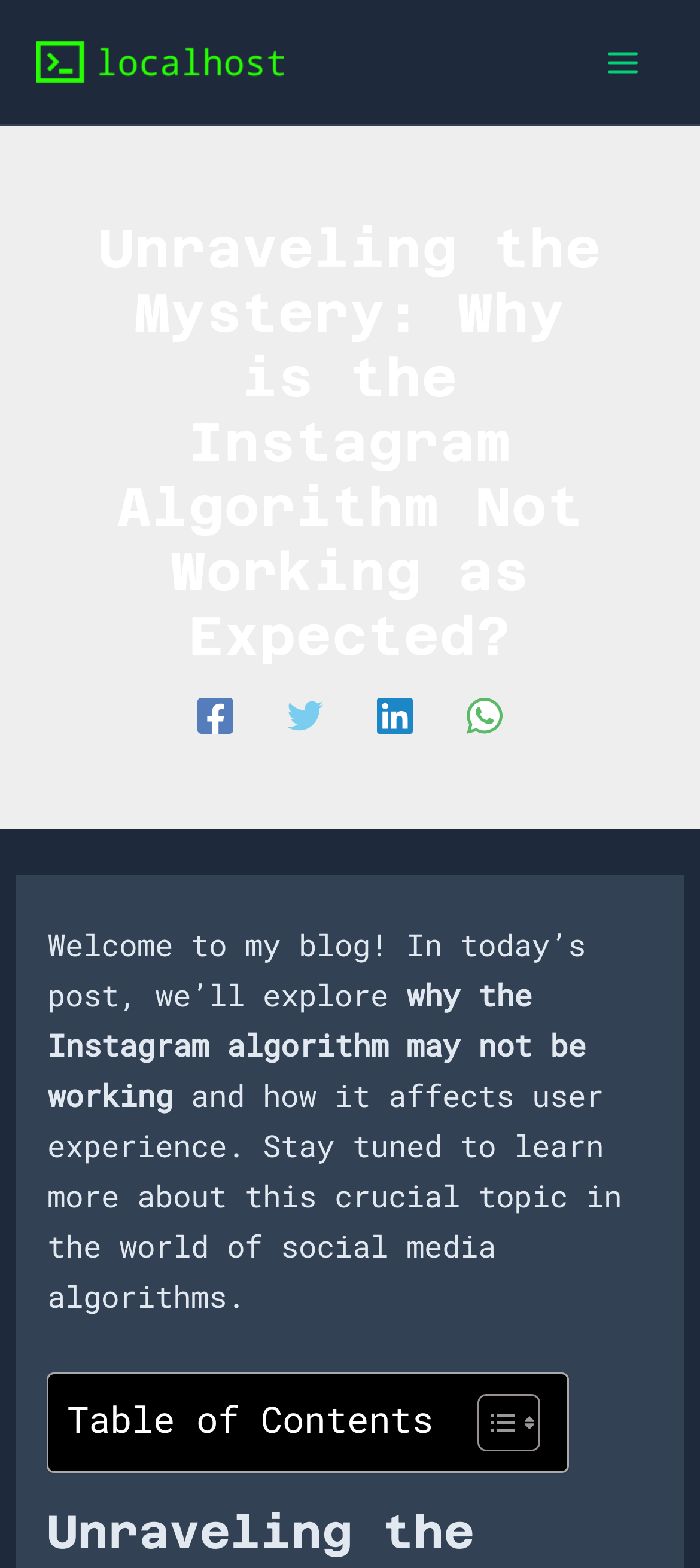What is the blog post about?
Answer the question with as much detail as possible.

Based on the webpage content, the blog post is about exploring why the Instagram algorithm may not be working as expected and how it affects user experience.